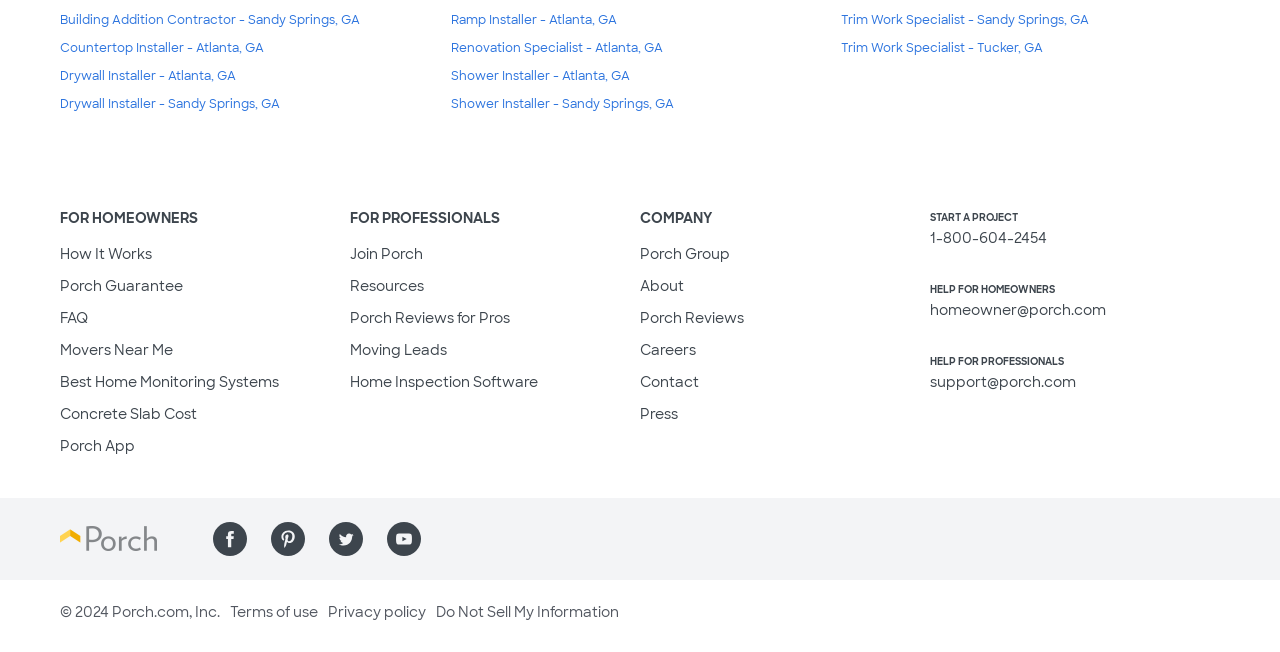Identify the bounding box coordinates of the region that should be clicked to execute the following instruction: "Learn about 'How It Works'".

[0.047, 0.376, 0.119, 0.404]